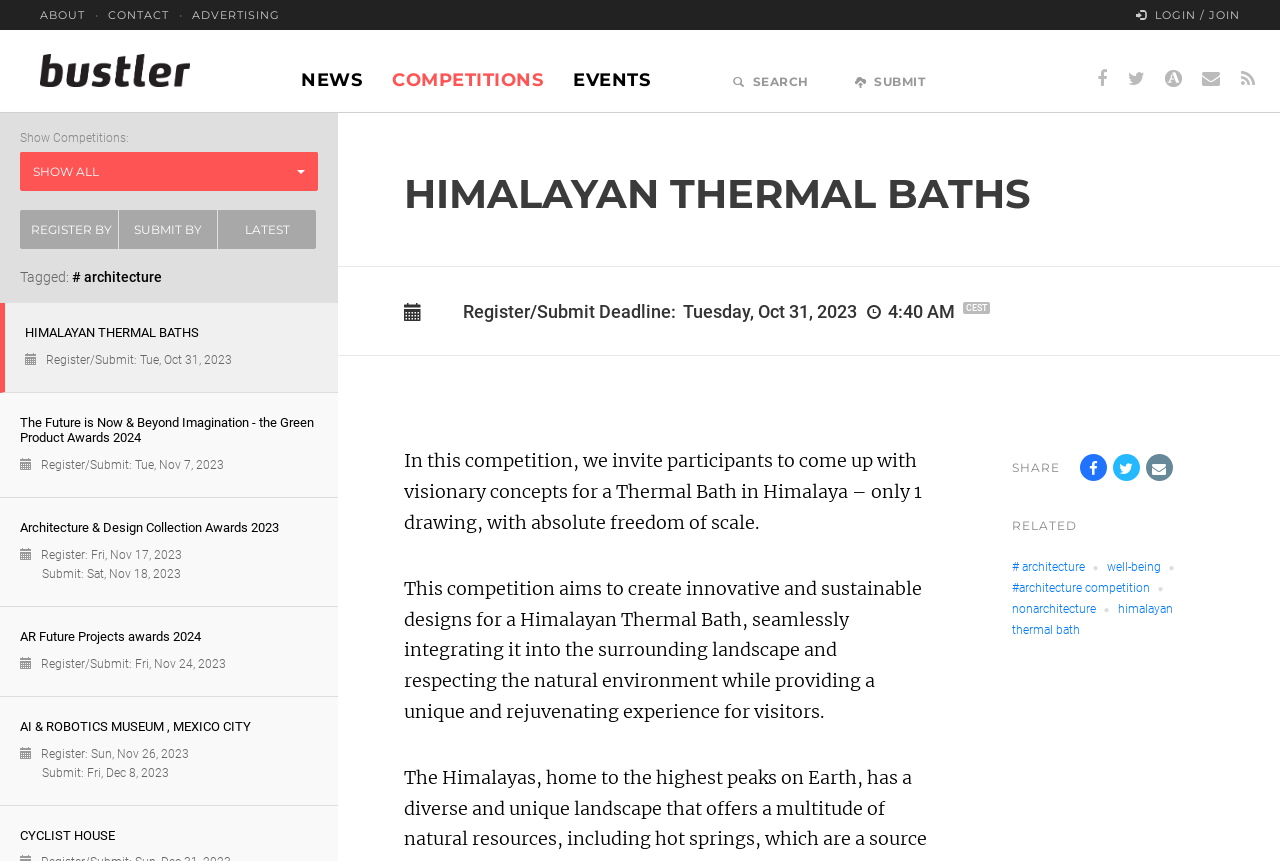Please identify the bounding box coordinates of the area that needs to be clicked to fulfill the following instruction: "Submit a competition."

[0.683, 0.086, 0.723, 0.103]